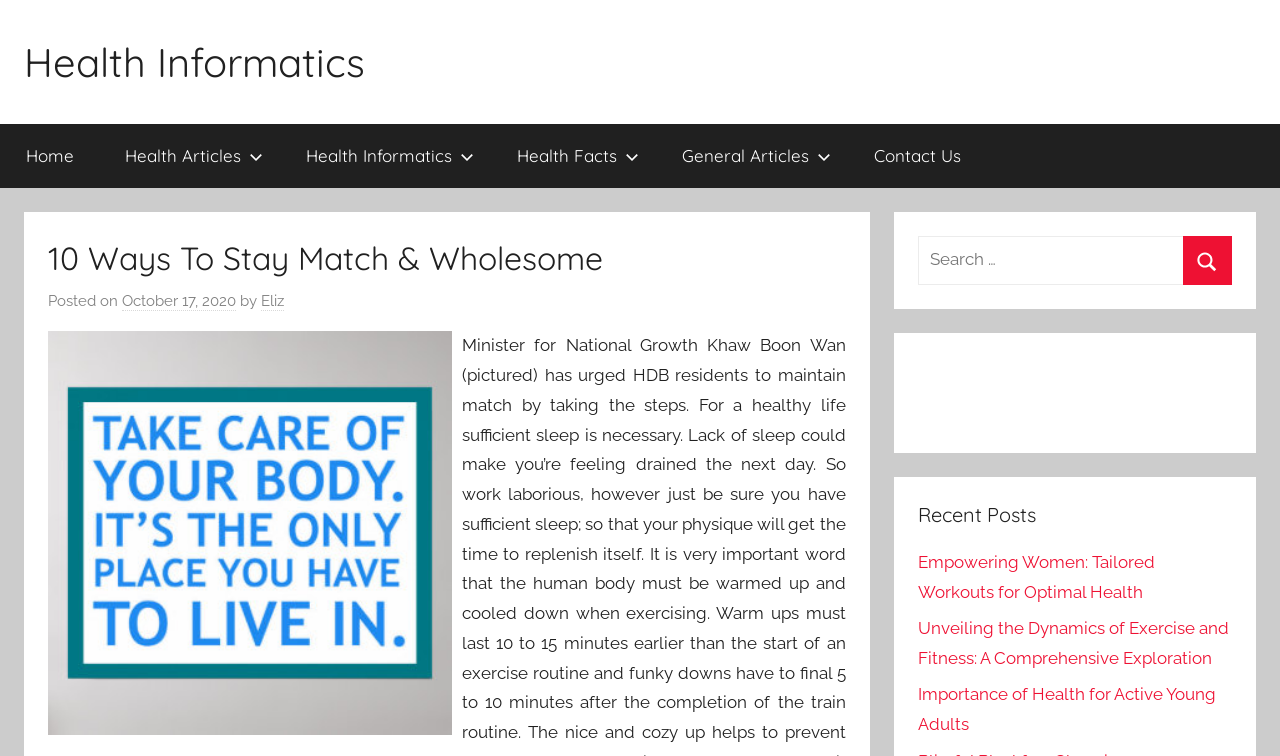What is the date of the article?
Answer the question in as much detail as possible.

I found the date of the article by looking at the header section, which has a link 'October 17, 2020' that is labeled as 'Posted on', indicating the date the article was posted.